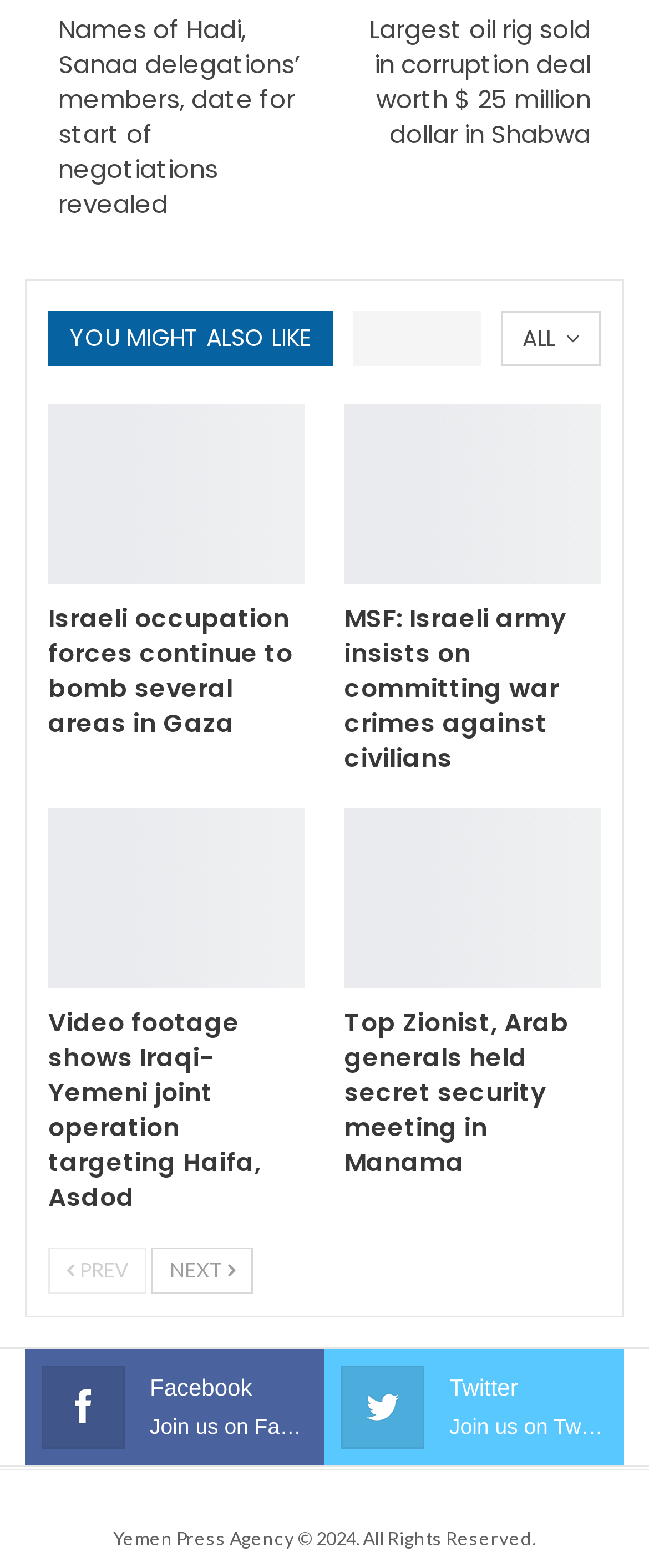Where can you find the 'Previous' button?
Please provide a detailed answer to the question.

I examined the webpage's layout and found the 'Previous' button located at the top-left corner, with a bounding box coordinate of [0.074, 0.795, 0.226, 0.825]. This suggests that the button is used for navigation purposes.